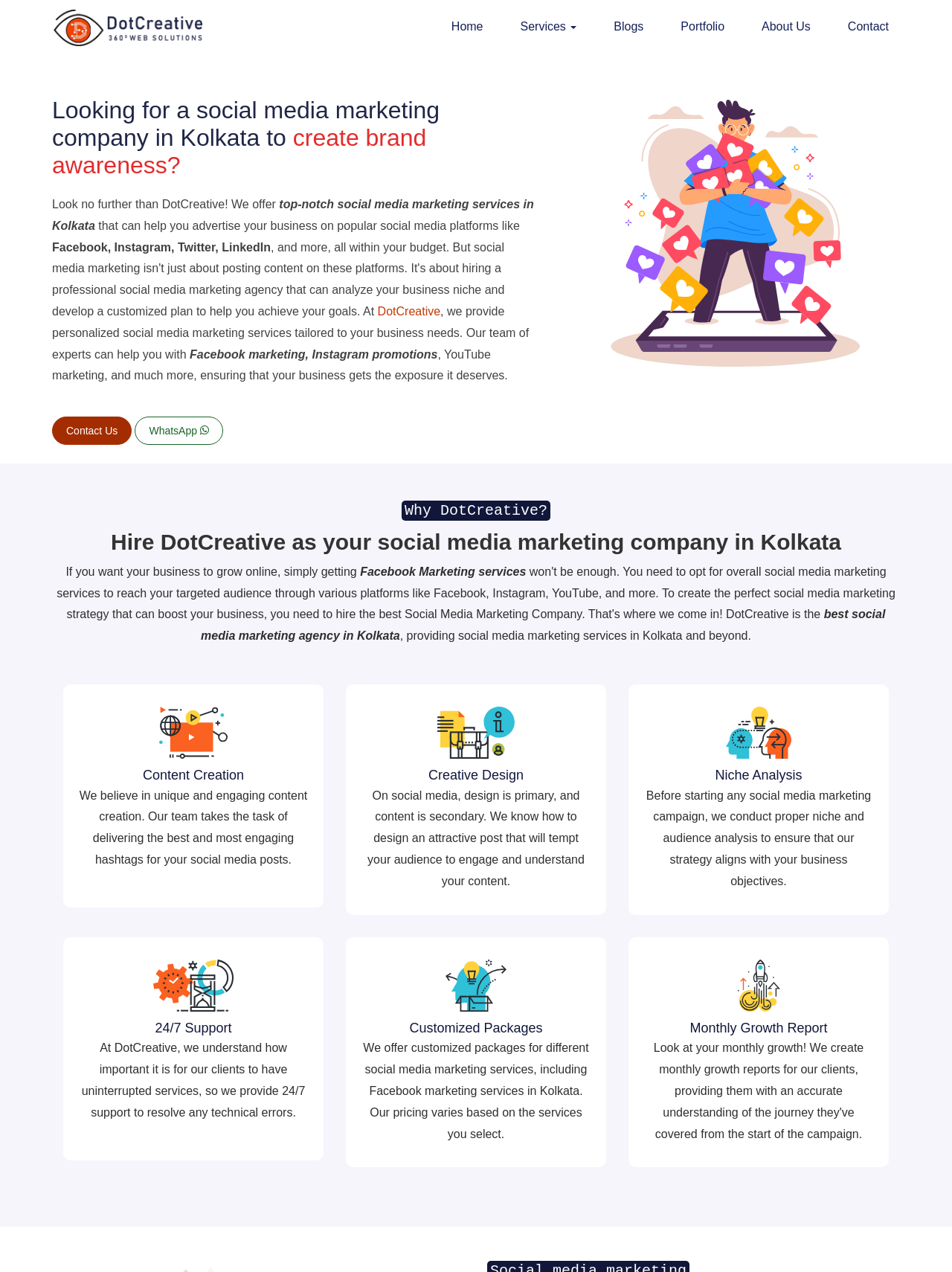Locate the bounding box of the UI element described in the following text: "DotCreative".

[0.397, 0.24, 0.463, 0.25]